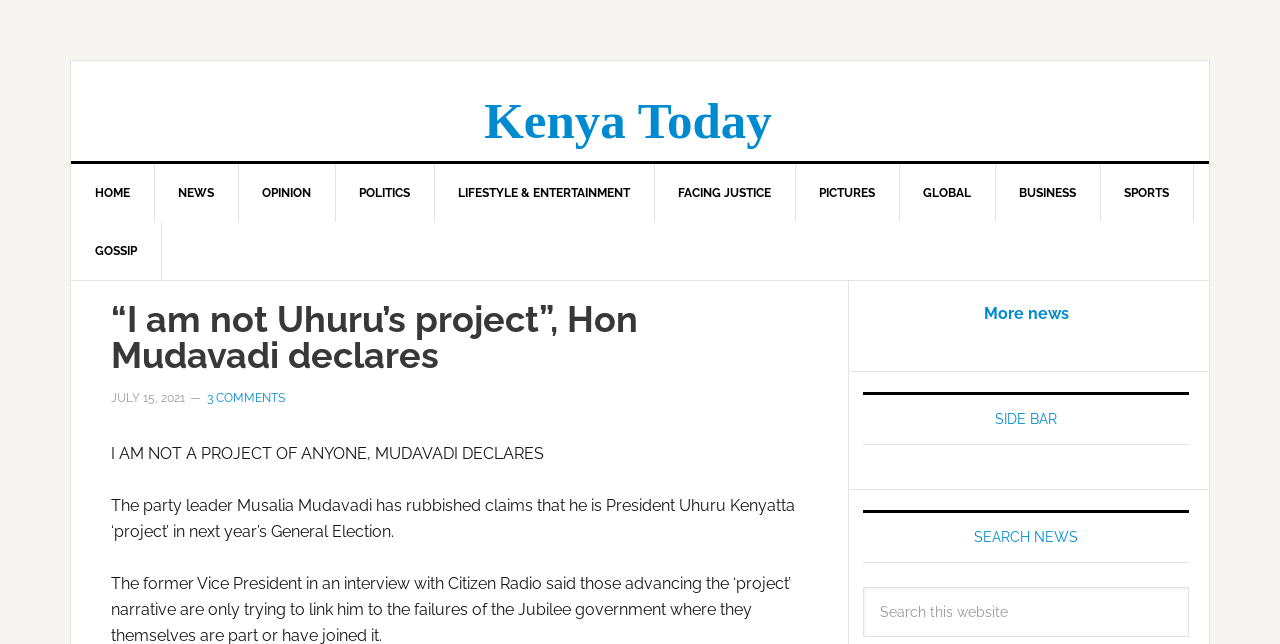Determine the bounding box coordinates for the area you should click to complete the following instruction: "Search this website".

[0.674, 0.911, 0.929, 0.988]